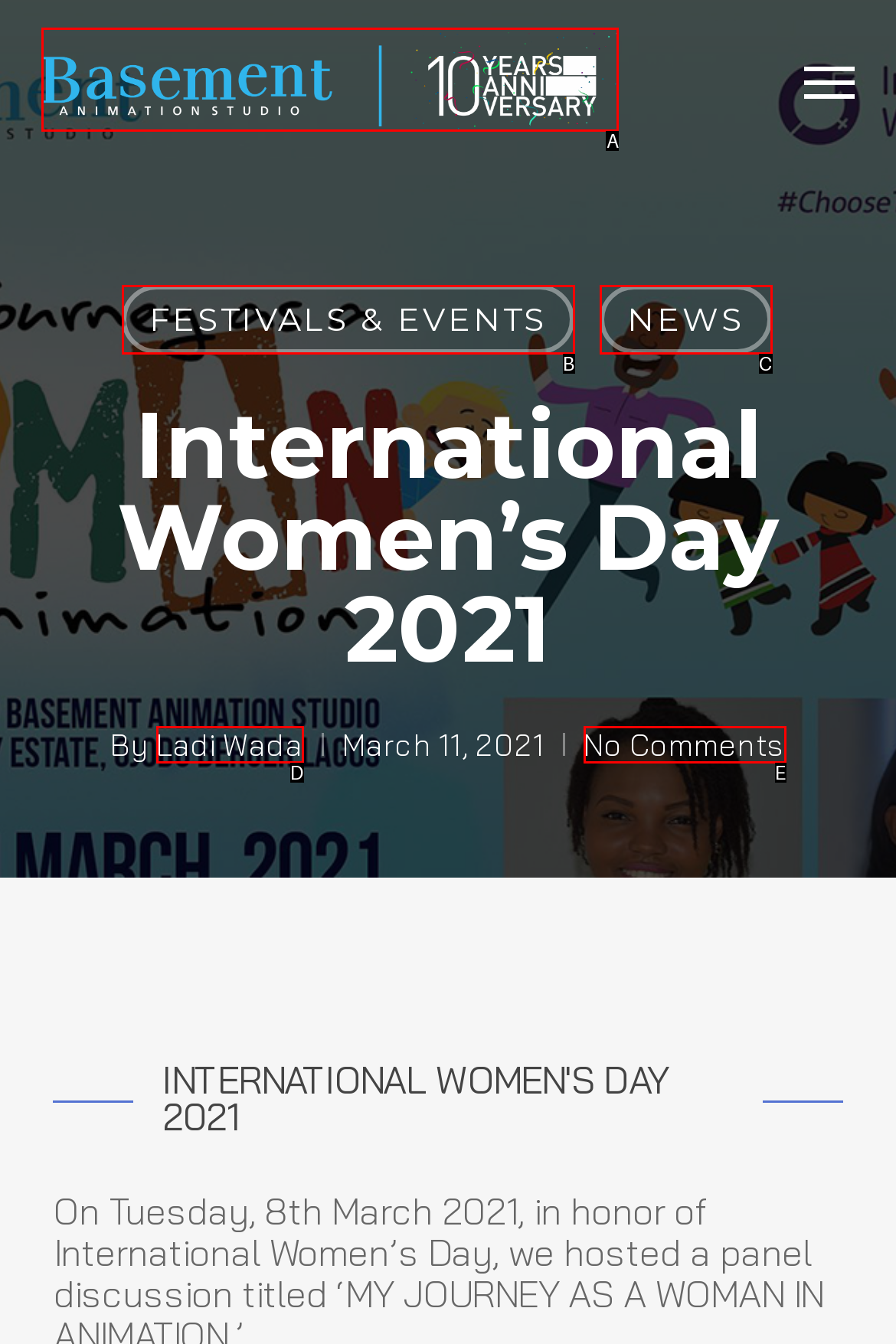Determine which option matches the description: Contact your hosting provider. Answer using the letter of the option.

None